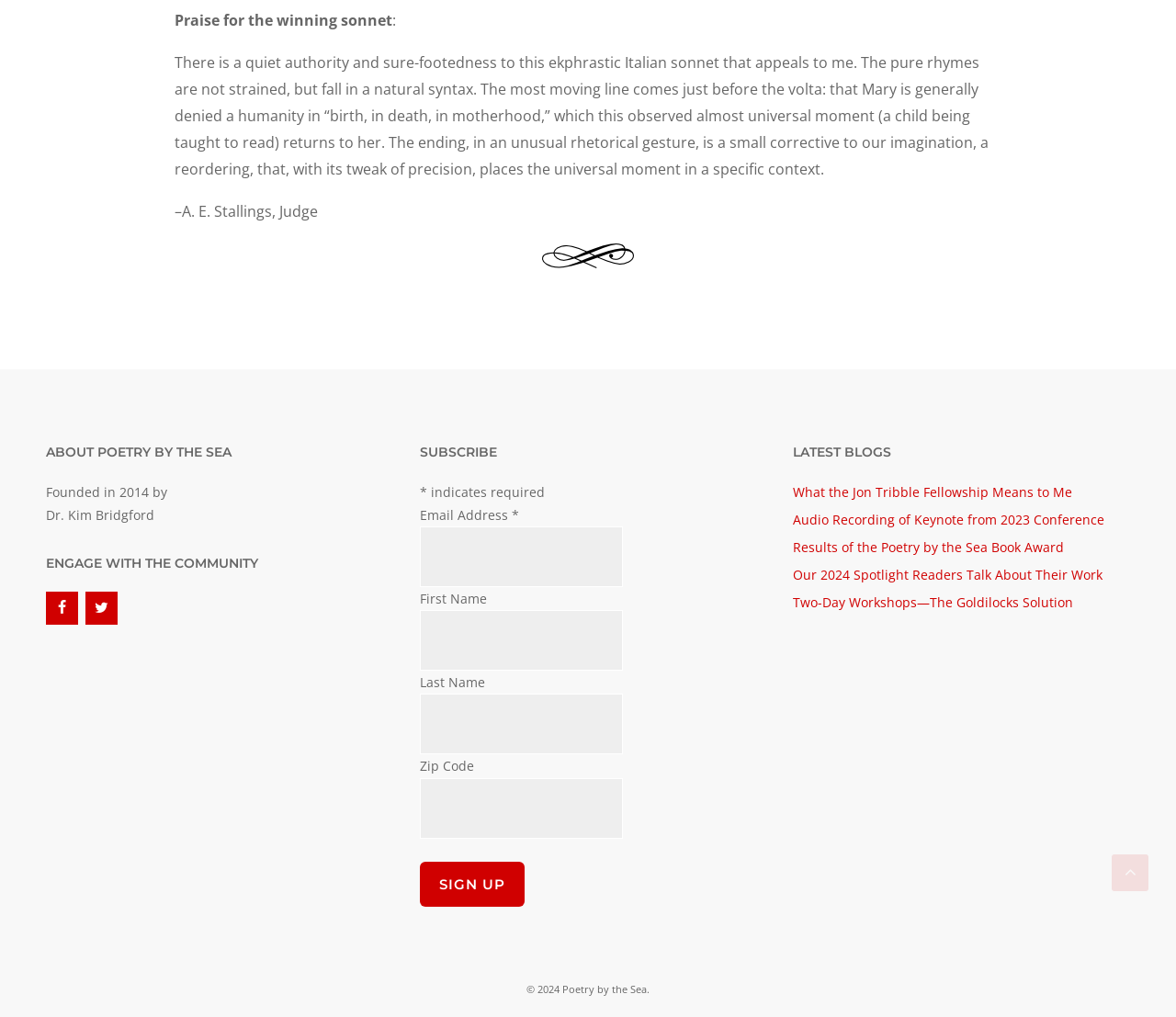Please give the bounding box coordinates of the area that should be clicked to fulfill the following instruction: "Subscribe to the newsletter". The coordinates should be in the format of four float numbers from 0 to 1, i.e., [left, top, right, bottom].

[0.357, 0.847, 0.446, 0.891]